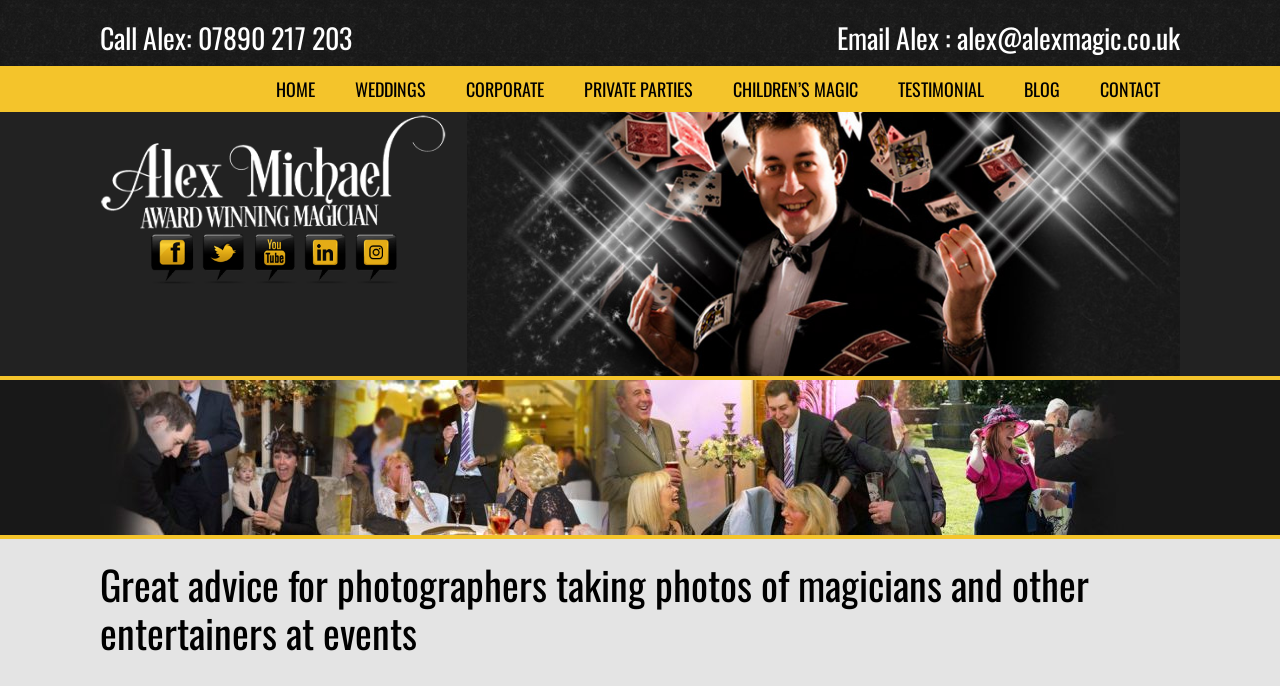What is the email address to contact Alex?
From the image, respond with a single word or phrase.

alex@alexmagic.co.uk